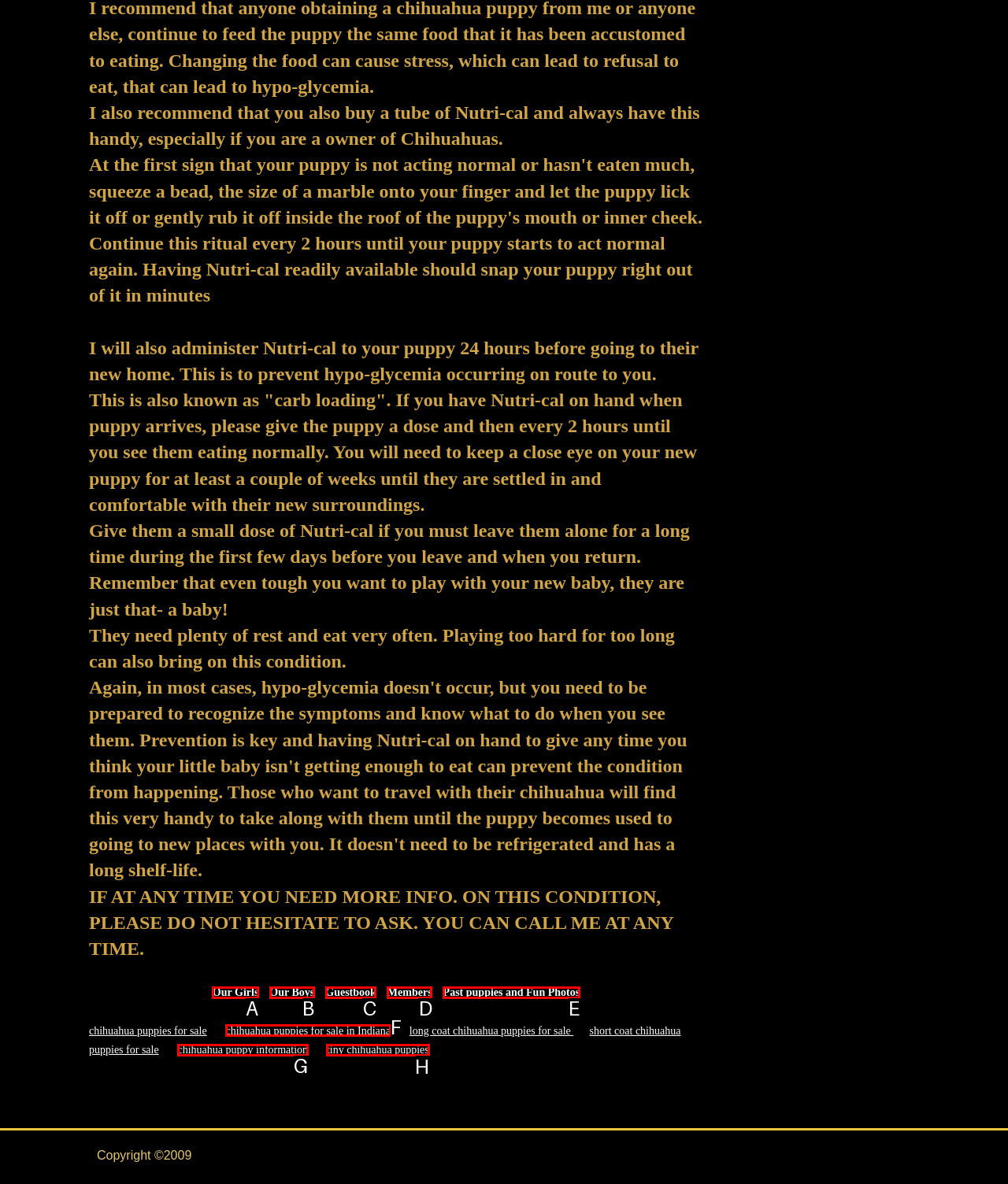From the available options, which lettered element should I click to complete this task: Check 'tiny chihuahua puppies'?

H